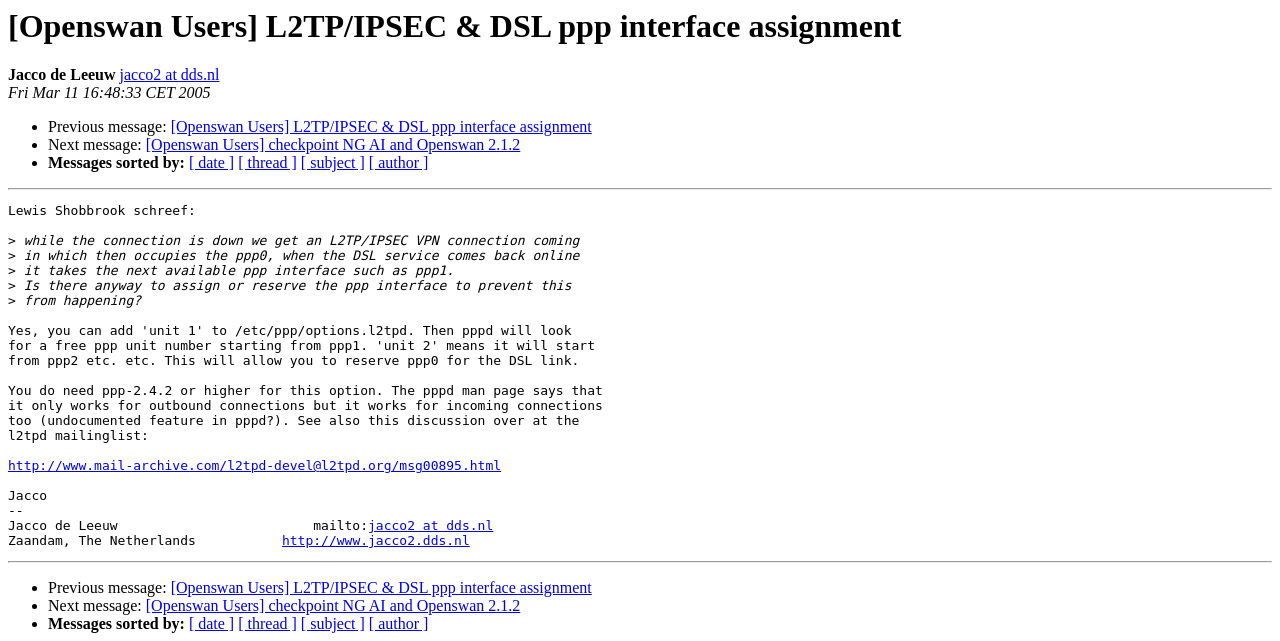What is the topic of the message?
From the details in the image, provide a complete and detailed answer to the question.

The topic of the message is L2TP/IPSEC & DSL ppp interface assignment, which is mentioned in the heading and the link '[Openswan Users] L2TP/IPSEC & DSL ppp interface assignment'